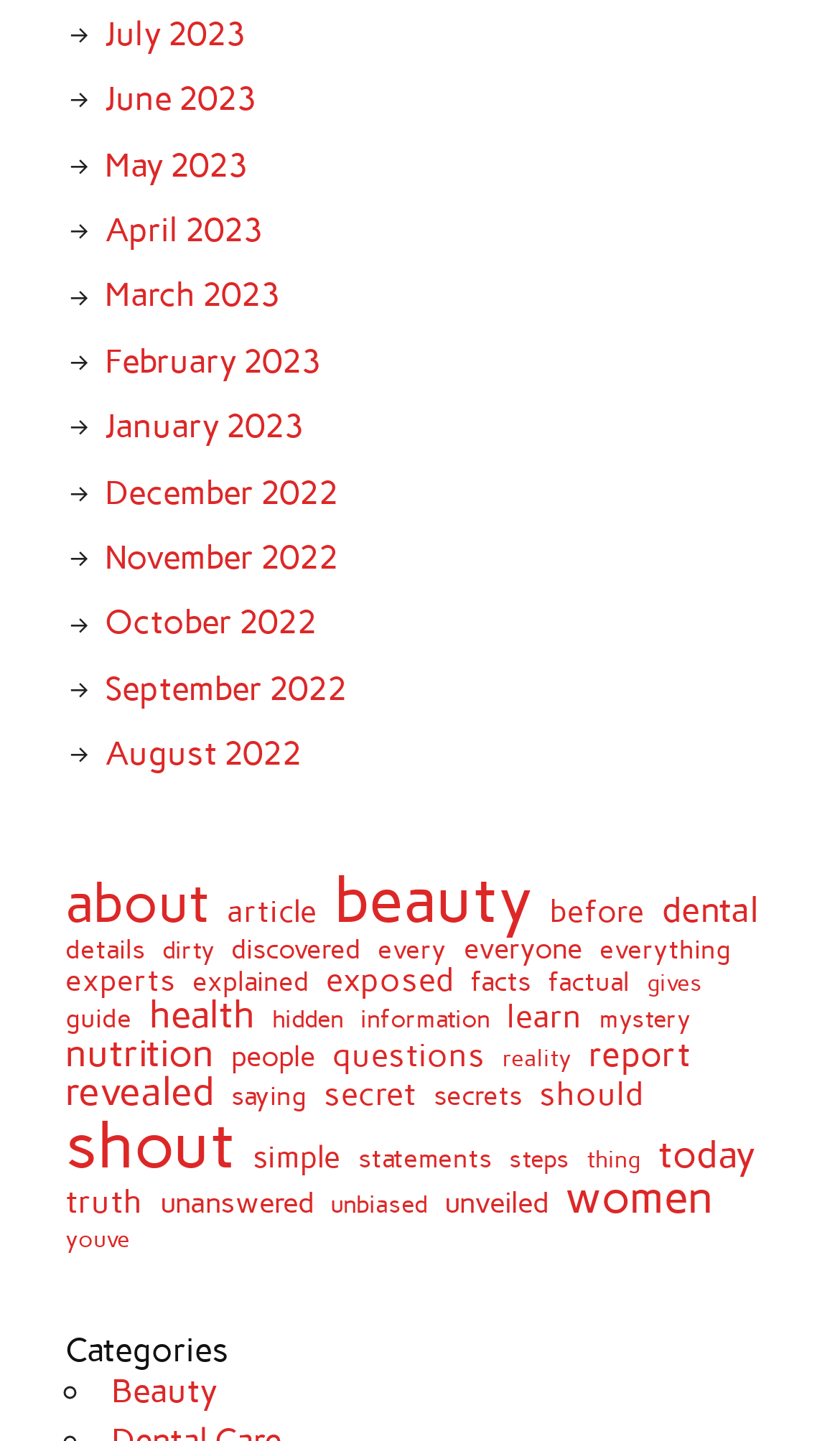Find the bounding box coordinates of the UI element according to this description: "details".

[0.078, 0.651, 0.173, 0.669]